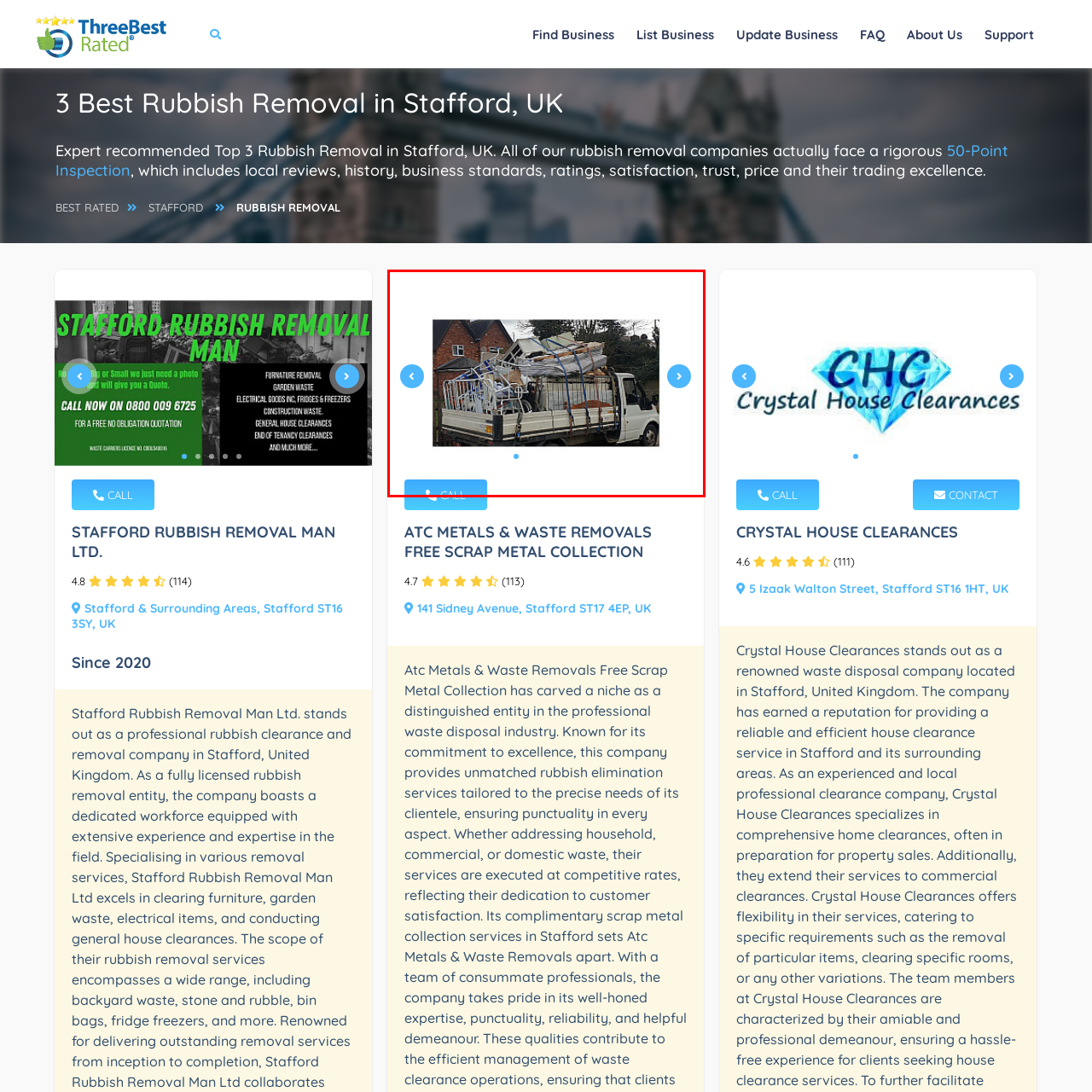Observe the image segment inside the red bounding box and answer concisely with a single word or phrase: What service is being promoted?

Rubbish removal